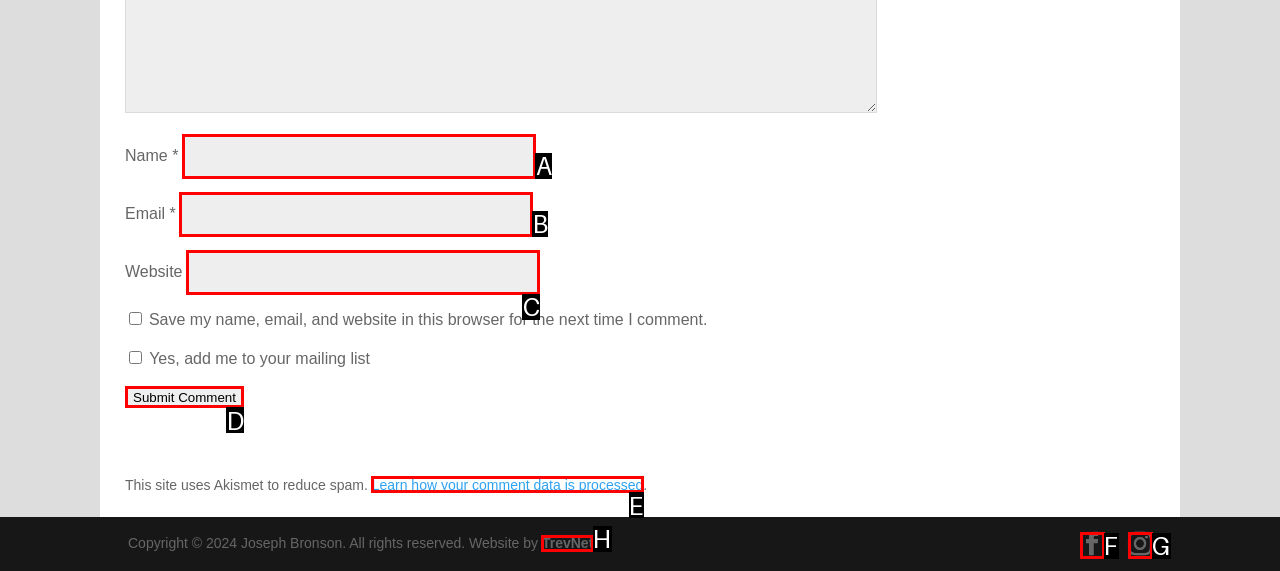Select the HTML element that corresponds to the description: TrevNet. Answer with the letter of the matching option directly from the choices given.

H